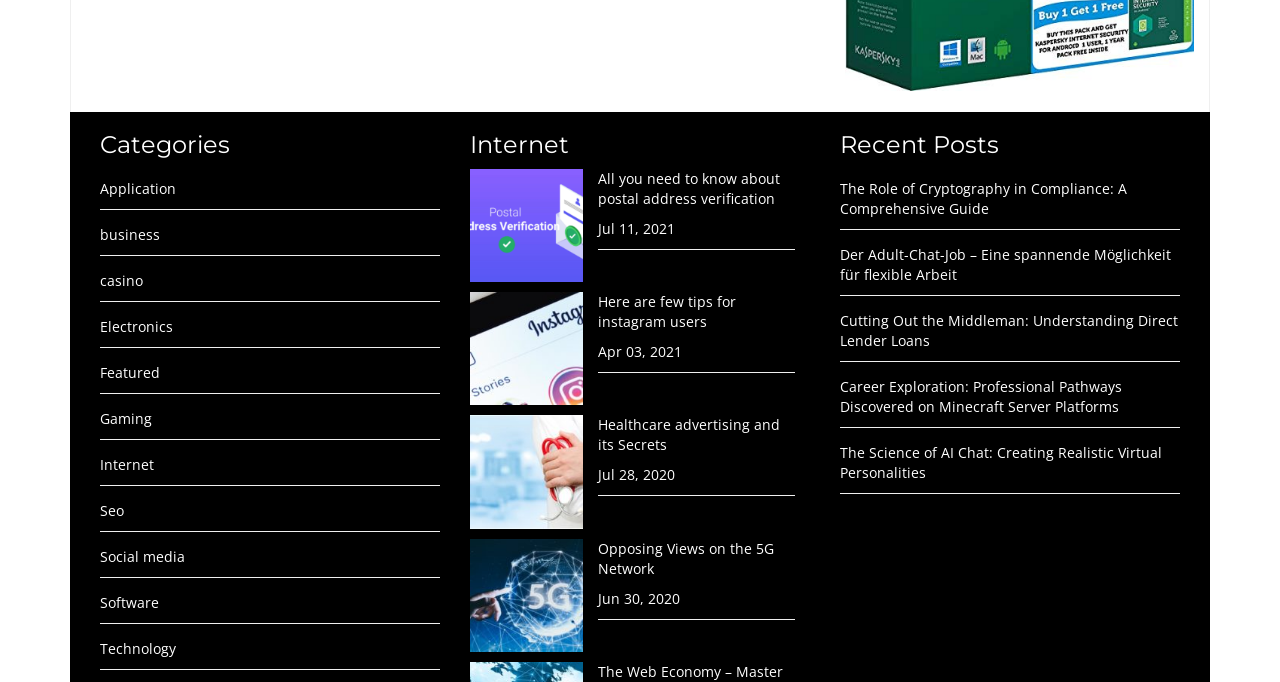Pinpoint the bounding box coordinates of the area that should be clicked to complete the following instruction: "Click on the 'Application' category". The coordinates must be given as four float numbers between 0 and 1, i.e., [left, top, right, bottom].

[0.078, 0.262, 0.138, 0.29]